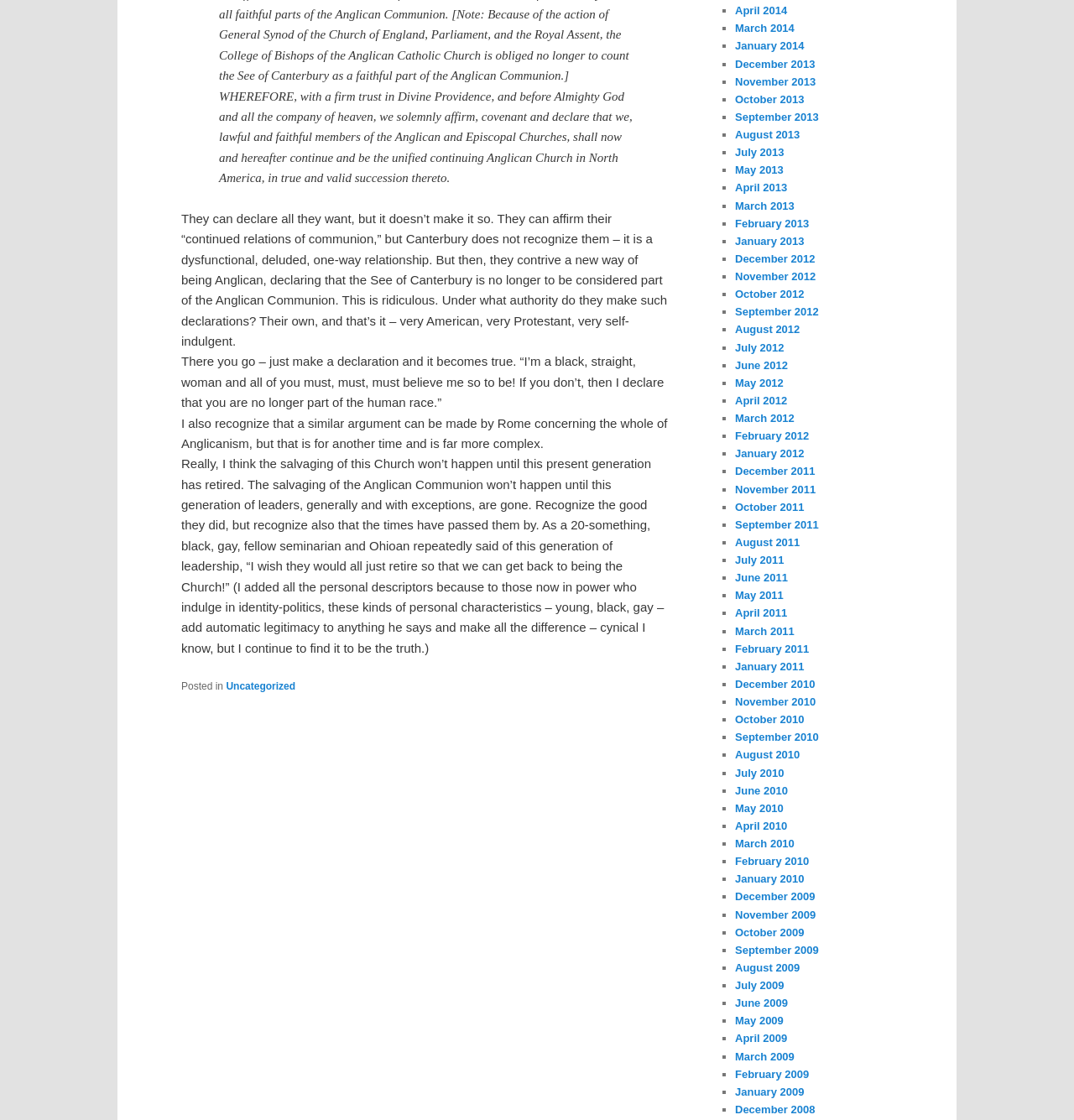Carefully observe the image and respond to the question with a detailed answer:
What is the author's tone in this article?

The author's tone in this article is critical, as evidenced by the use of phrases such as 'dysfunctional, deluded, one-way relationship' and 'ridiculous' to describe the declaration of the unified continuing Anglican Church in North America.